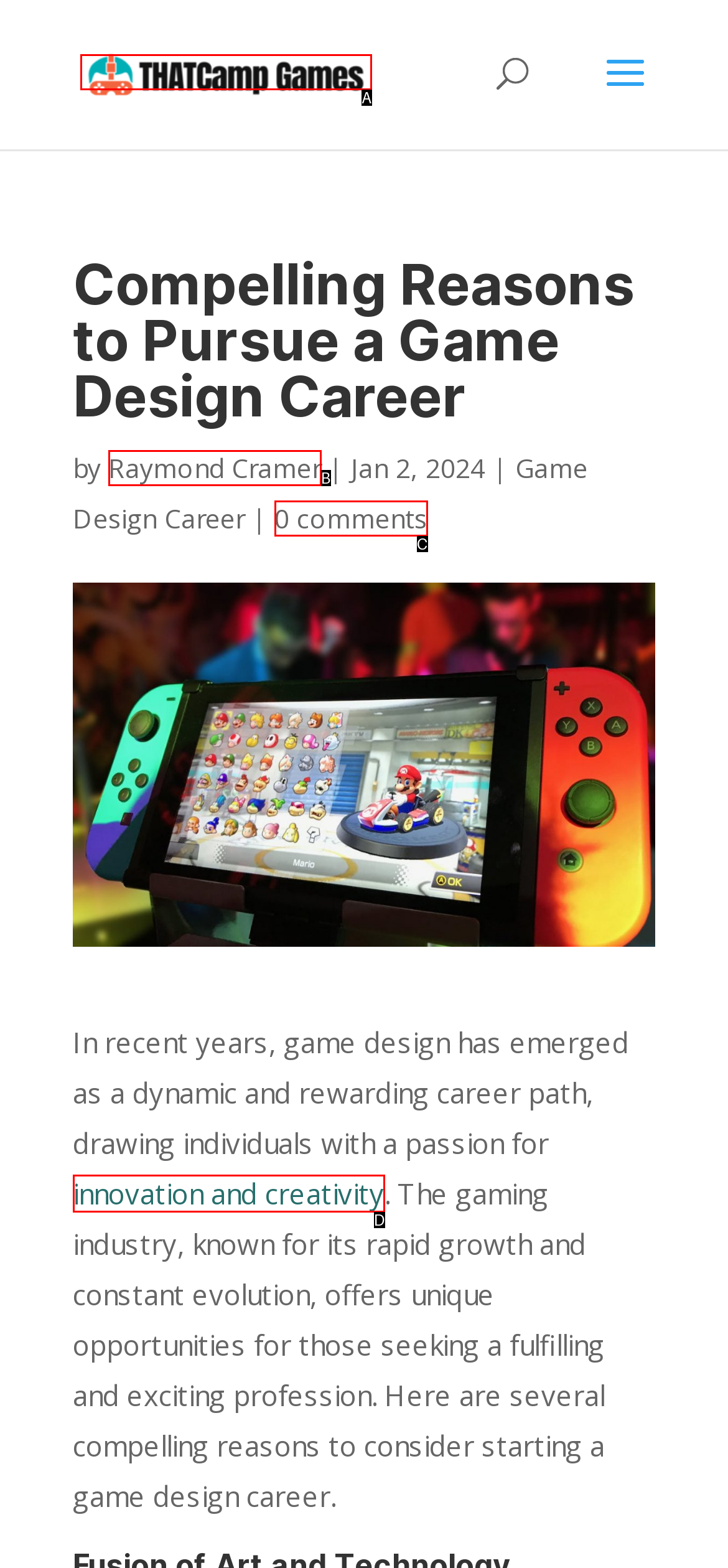Select the letter of the option that corresponds to: Raymond Cramer
Provide the letter from the given options.

B